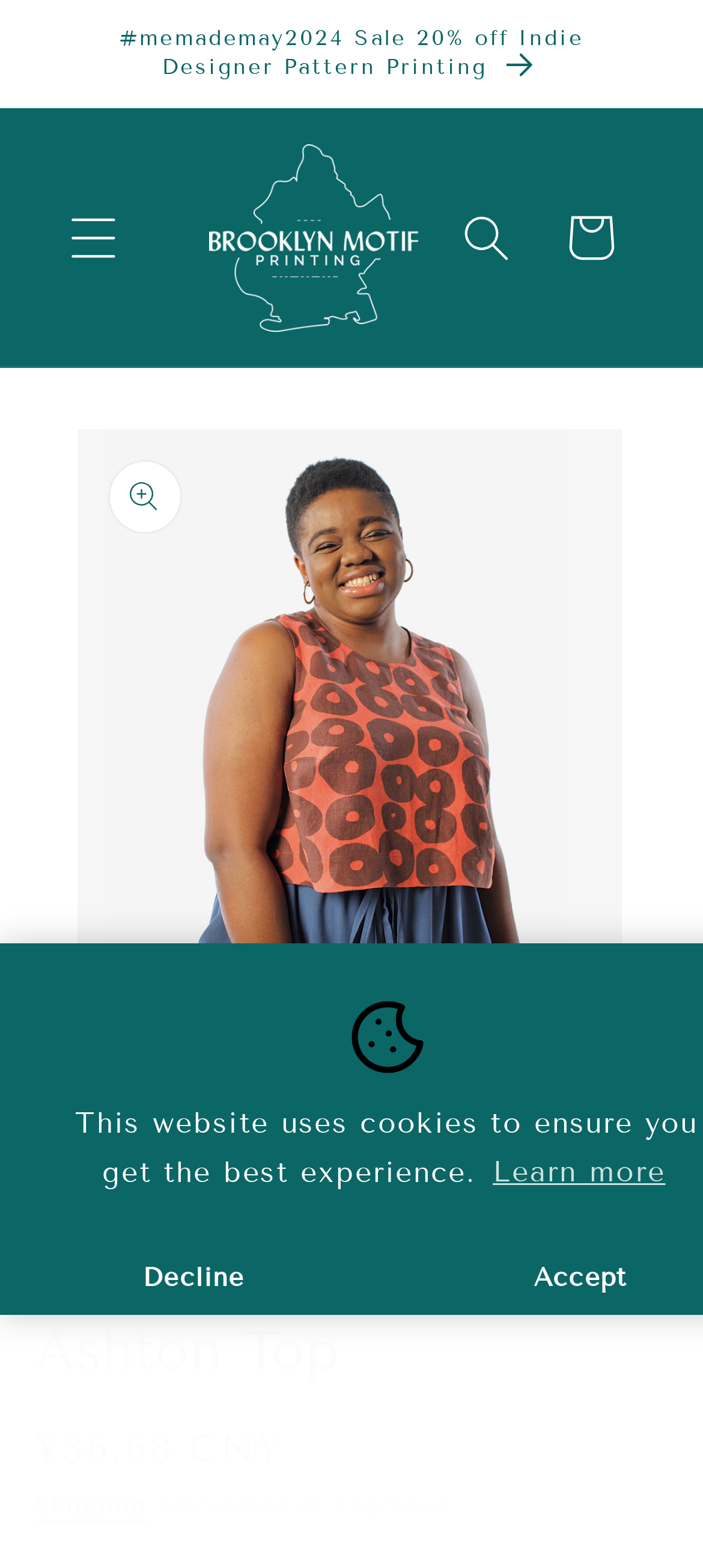Identify the bounding box of the UI element that matches this description: "Learn more".

[0.693, 0.731, 0.955, 0.766]